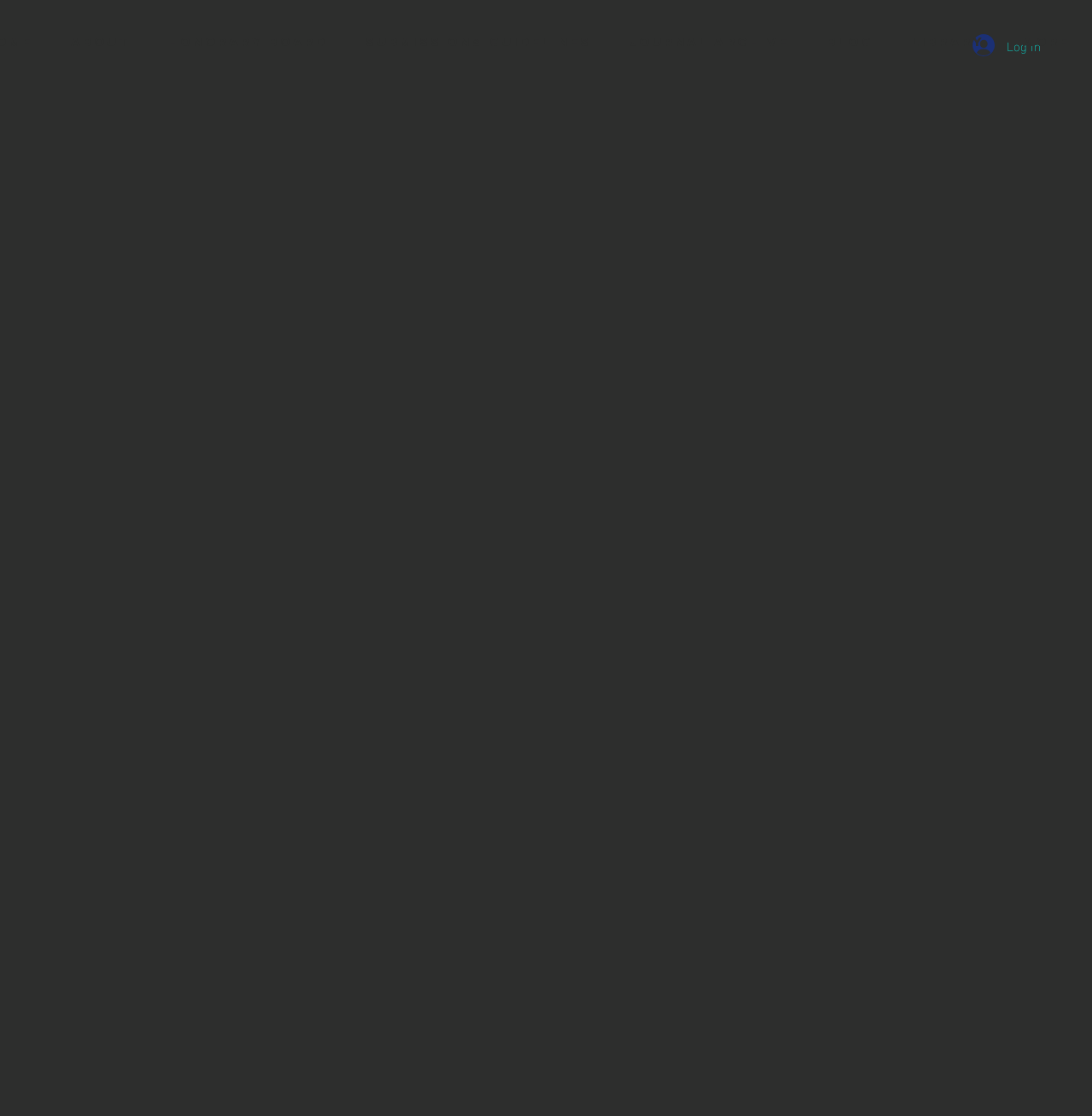Review the image closely and give a comprehensive answer to the question: How many links are in the navigation menu?

I counted the number of link elements in the navigation menu, which are 'About', 'Honorary Board', 'Submissions Guidelines', 'Journal Archive', 'Blog', 'LIBRARY', and 'More'. There are 7 links in total.